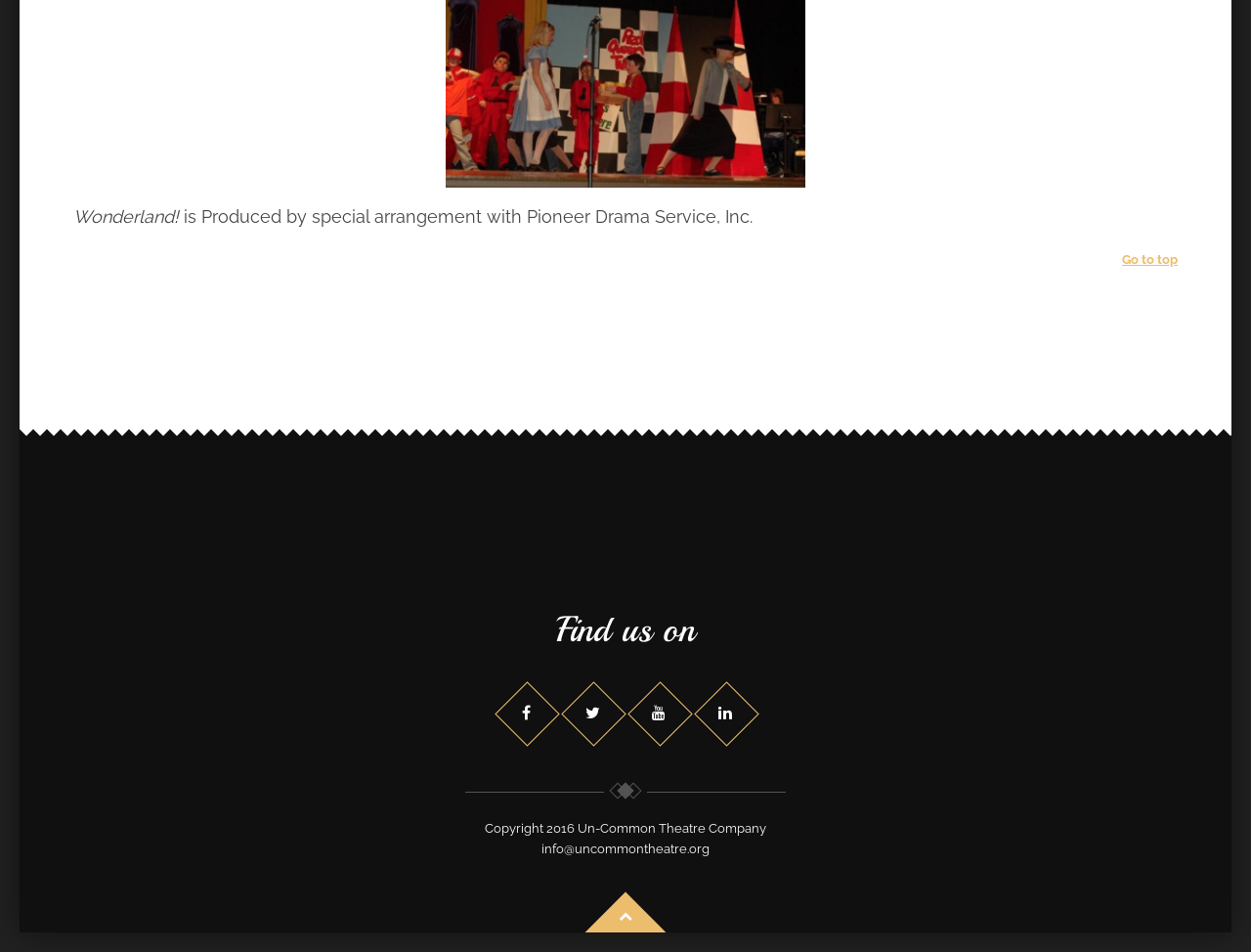What is the name of the theatre company?
Offer a detailed and exhaustive answer to the question.

I found the answer by looking at the copyright information at the bottom of the page, which mentions 'Copyright 2016 Un-Common Theatre Company'.